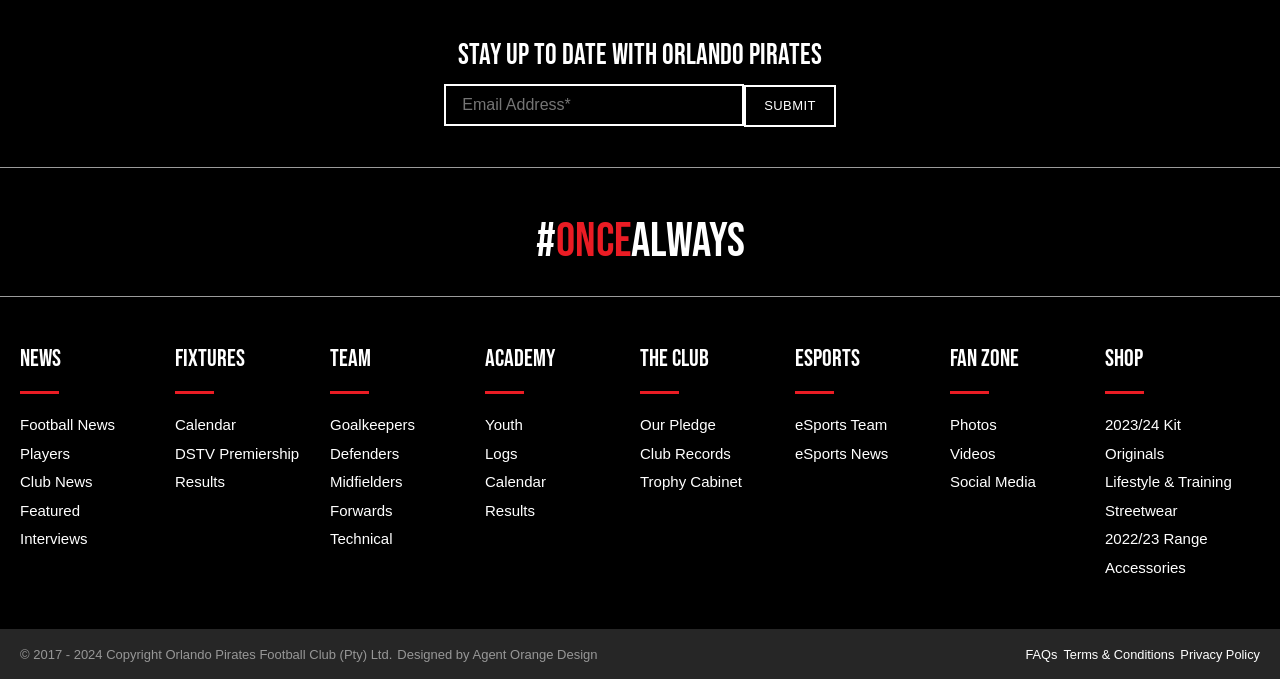Review the image closely and give a comprehensive answer to the question: What is the name of the football club?

The name of the football club is Orlando Pirates, as indicated by the heading 'STAY UP TO DATE WITH ORLANDO PIRATES' at the top of the webpage.